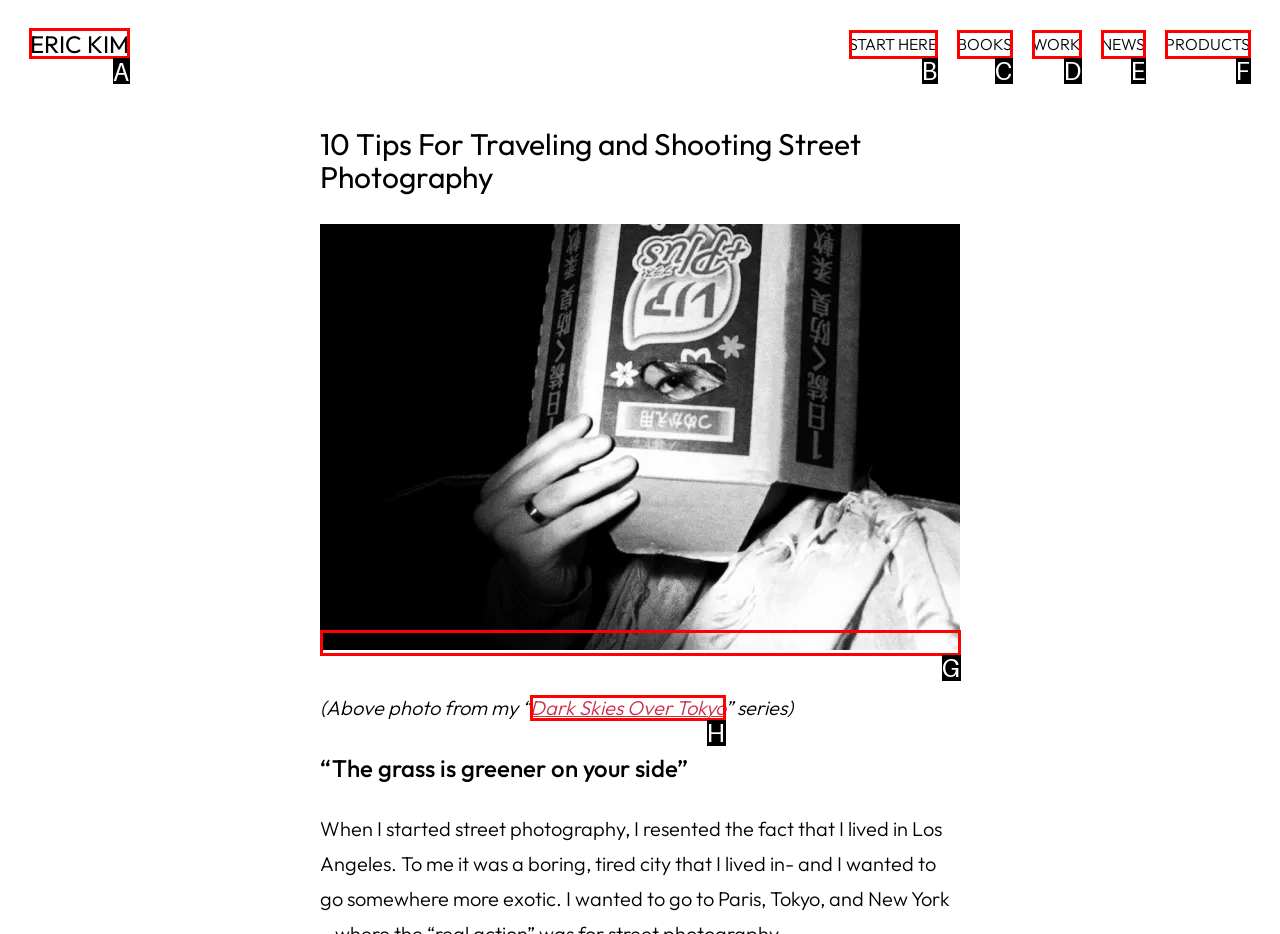Specify which HTML element I should click to complete this instruction: Click on the ERIC KIM link Answer with the letter of the relevant option.

A